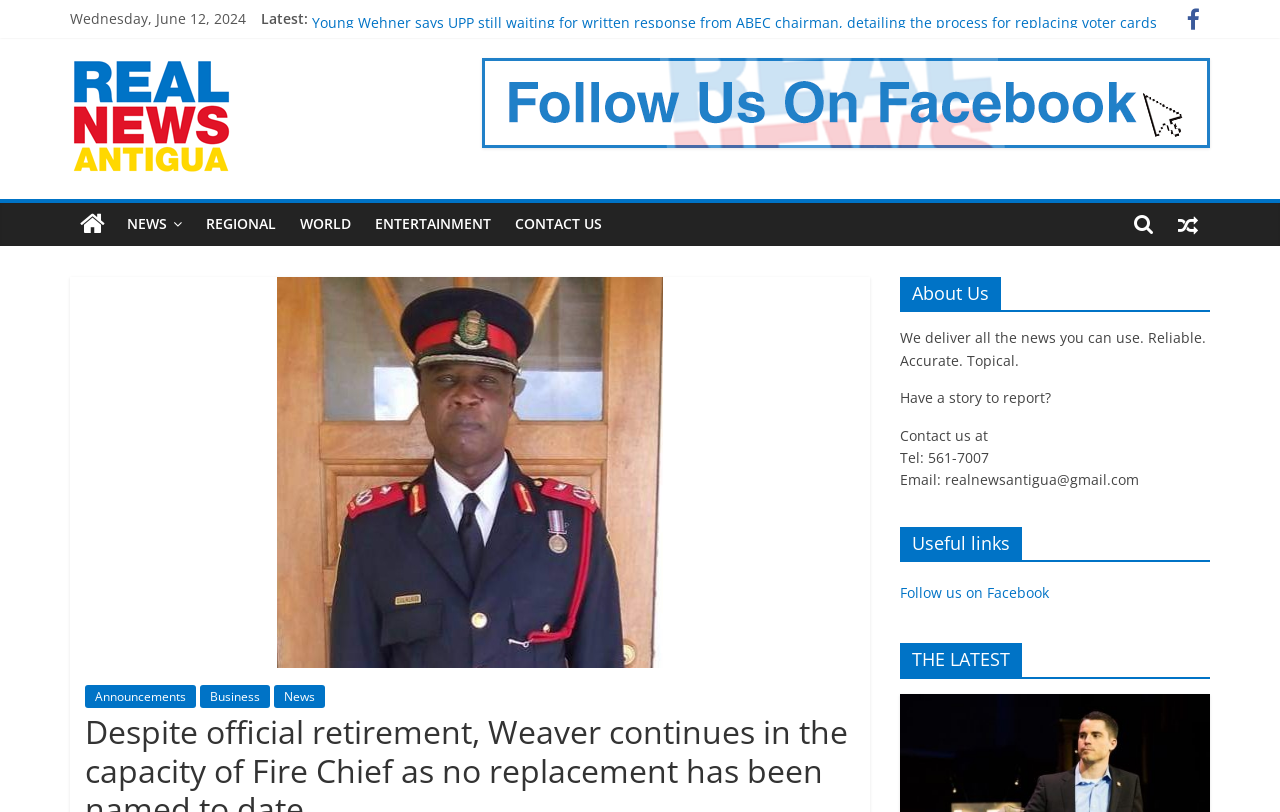From the webpage screenshot, identify the region described by Follow us on Facebook. Provide the bounding box coordinates as (top-left x, top-left y, bottom-right x, bottom-right y), with each value being a floating point number between 0 and 1.

[0.703, 0.718, 0.82, 0.742]